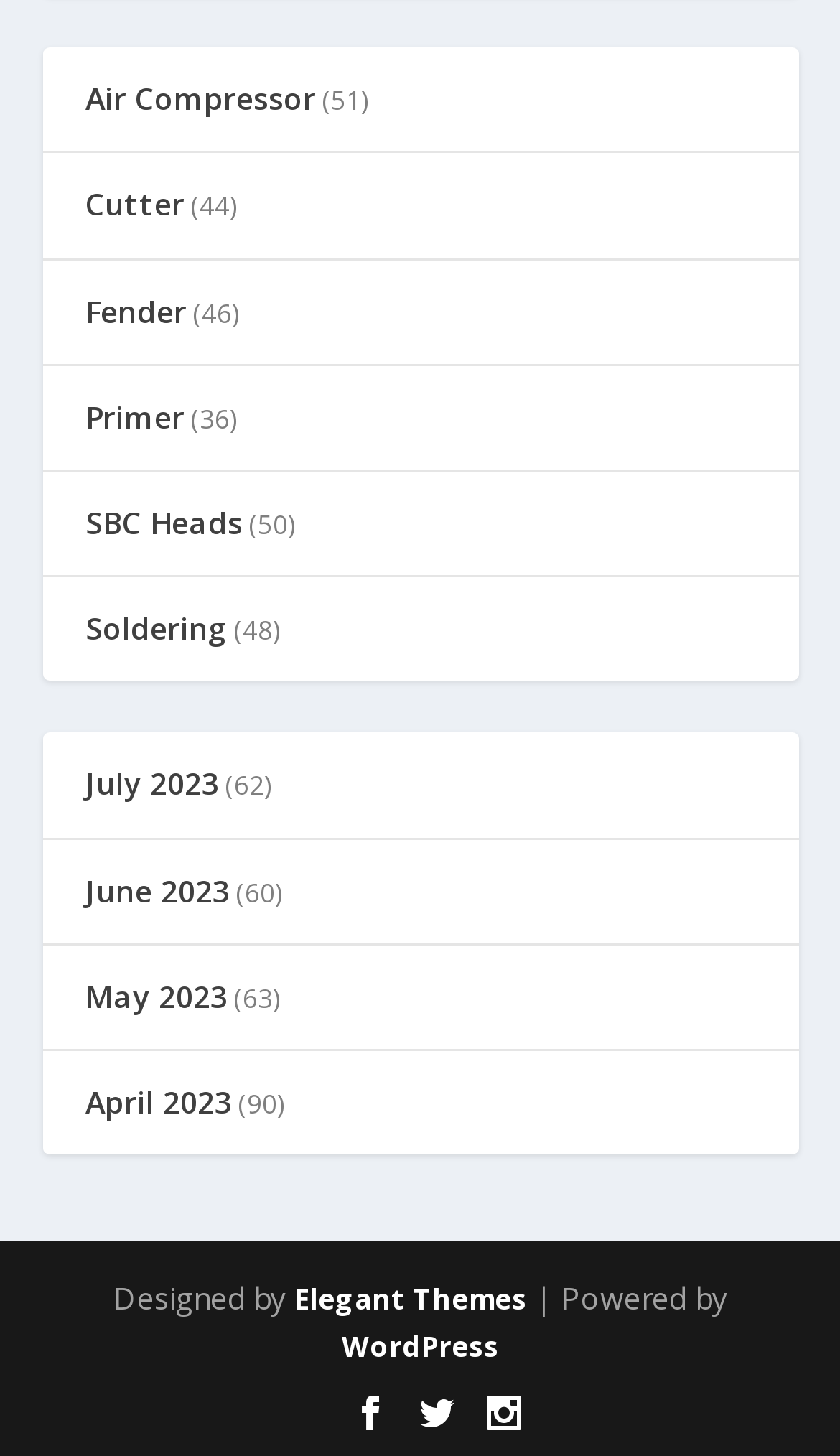Identify the bounding box for the element characterized by the following description: "Air Compressor".

[0.101, 0.054, 0.376, 0.082]